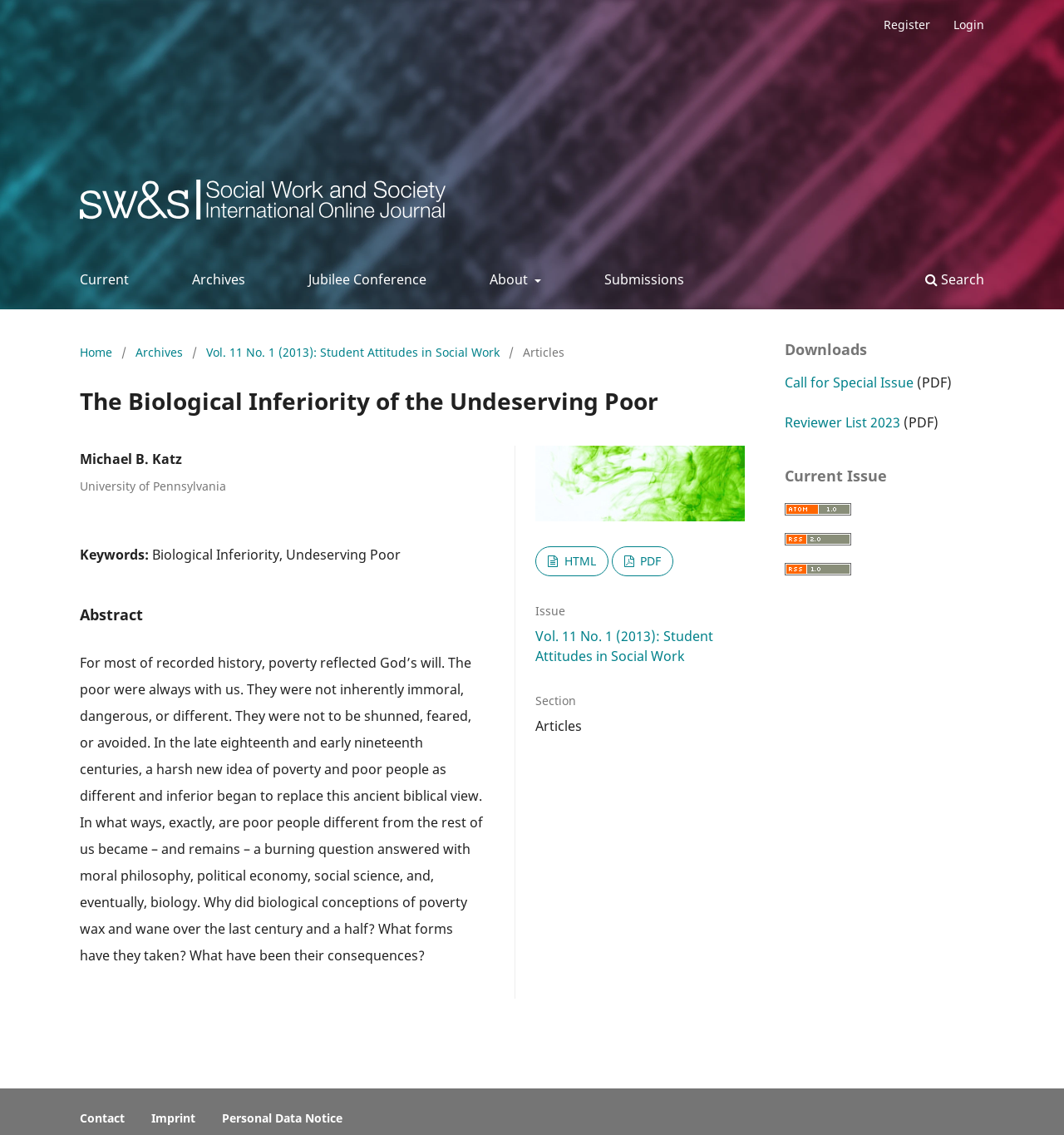Locate the bounding box coordinates of the clickable region necessary to complete the following instruction: "Search the website". Provide the coordinates in the format of four float numbers between 0 and 1, i.e., [left, top, right, bottom].

[0.841, 0.229, 0.953, 0.264]